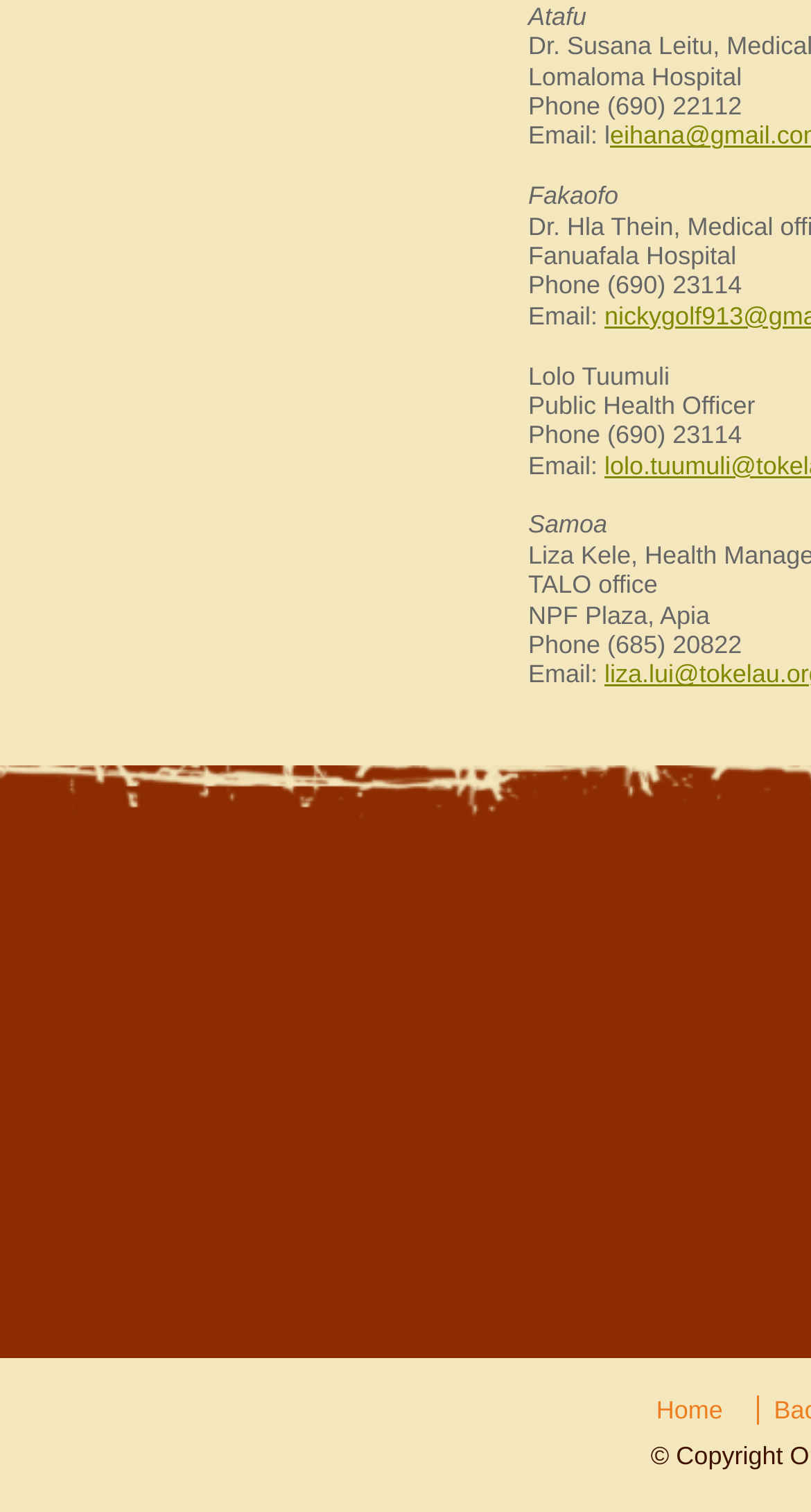Provide a one-word or brief phrase answer to the question:
What is the phone number of Lomaloma Hospital?

(690) 22112